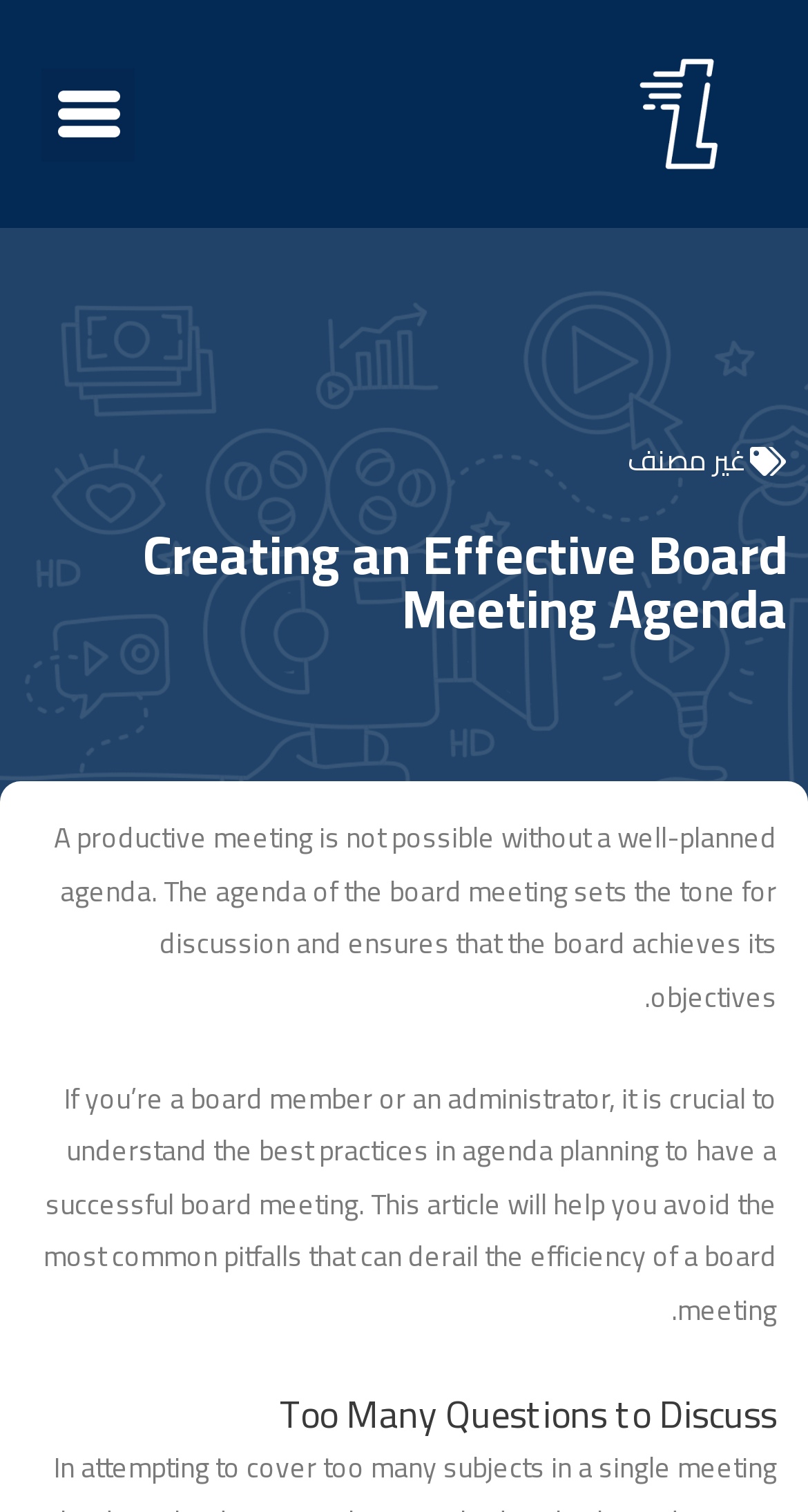Find the headline of the webpage and generate its text content.

Creating an Effective Board Meeting Agenda